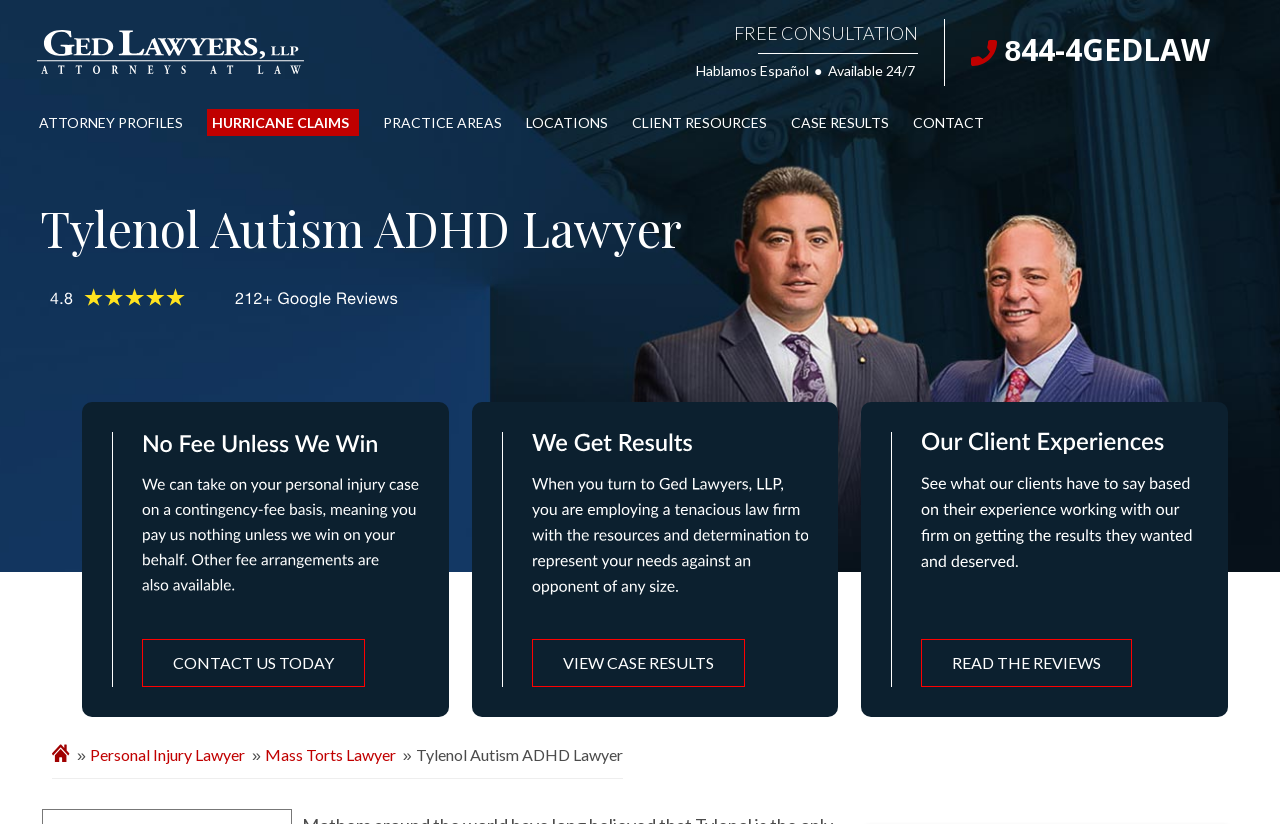Kindly determine the bounding box coordinates for the area that needs to be clicked to execute this instruction: "Click on the 'Ged Lawyers, LLP Attorneys At Law' link".

[0.029, 0.036, 0.238, 0.09]